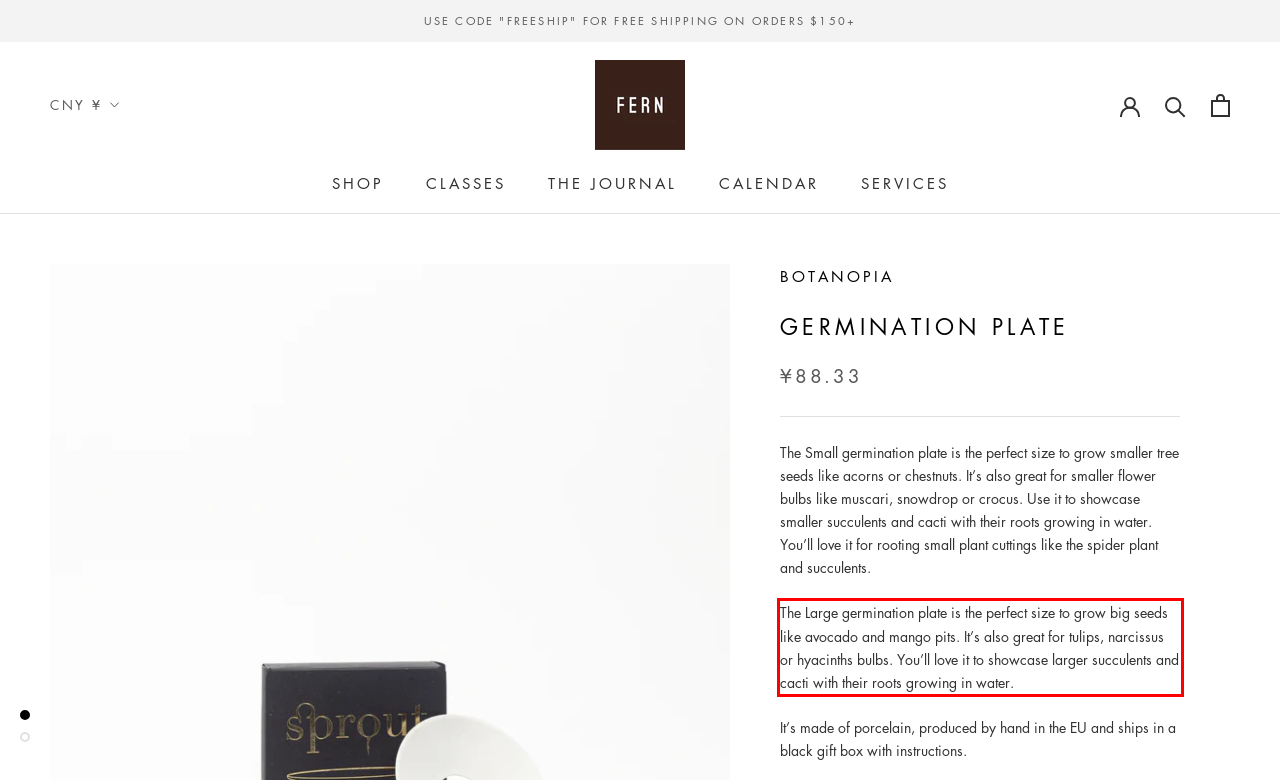In the given screenshot, locate the red bounding box and extract the text content from within it.

The Large germination plate is the perfect size to grow big seeds like avocado and mango pits. It’s also great for tulips, narcissus or hyacinths bulbs. You’ll love it to showcase larger succulents and cacti with their roots growing in water.